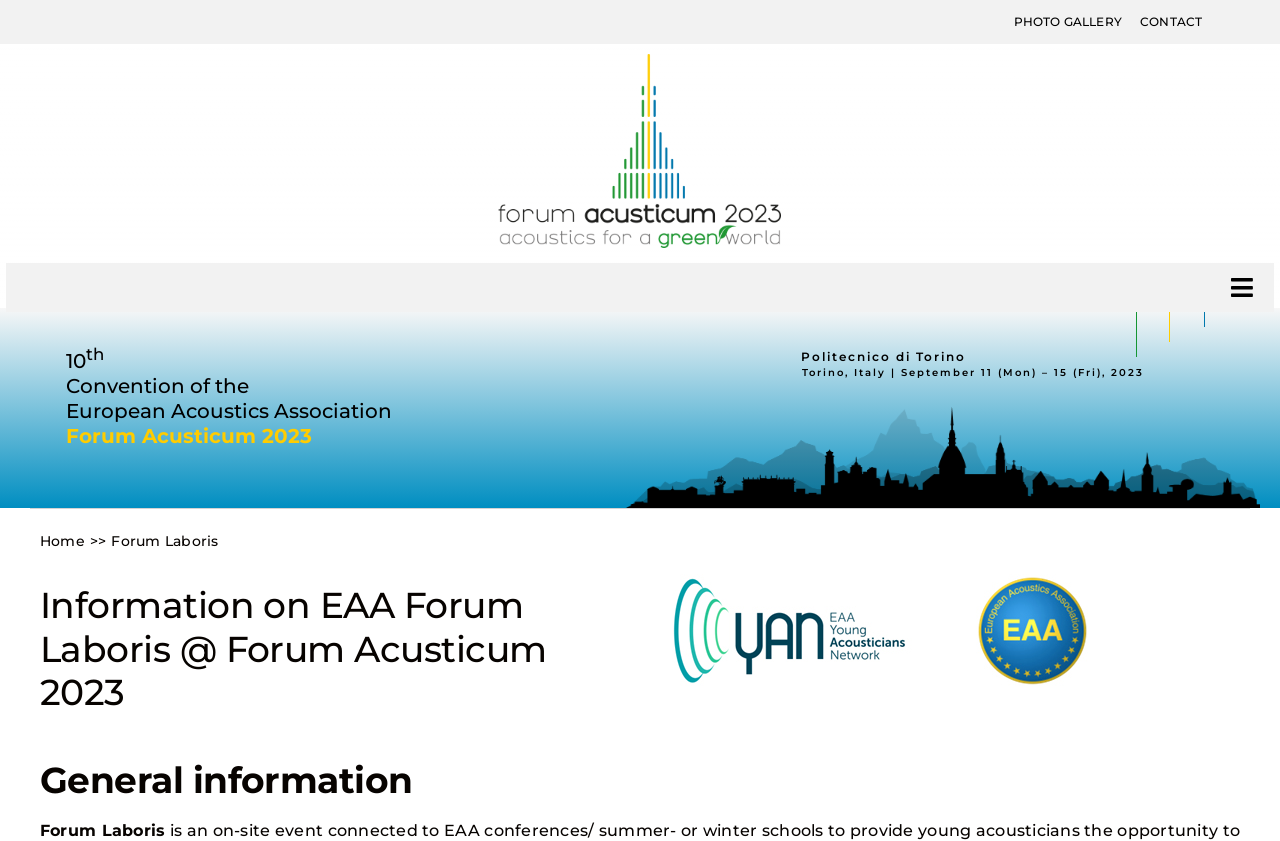Please locate the clickable area by providing the bounding box coordinates to follow this instruction: "View the technical program".

[0.004, 0.462, 0.996, 0.527]